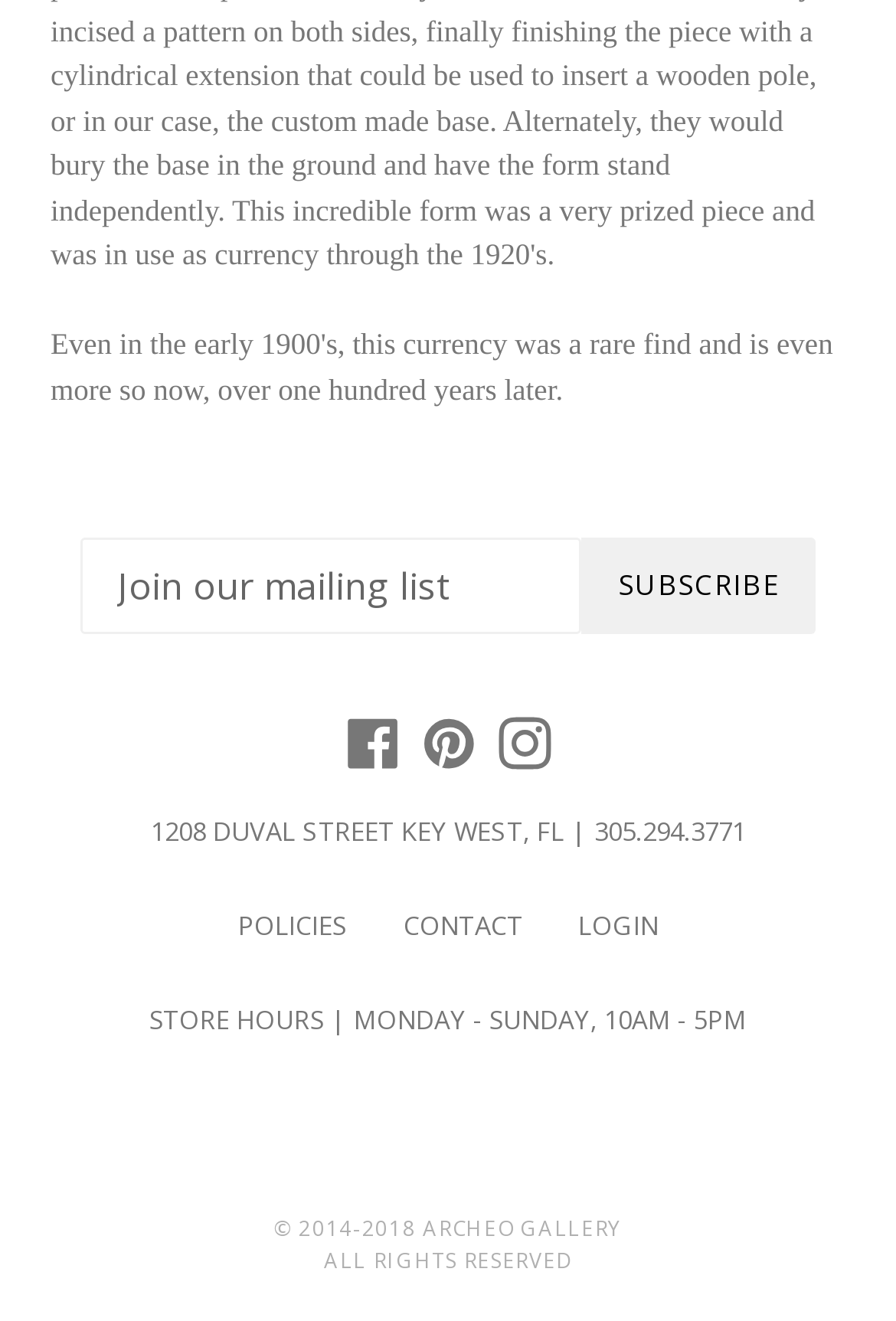Provide the bounding box coordinates, formatted as (top-left x, top-left y, bottom-right x, bottom-right y), with all values being floating point numbers between 0 and 1. Identify the bounding box of the UI element that matches the description: Instagram

[0.547, 0.542, 0.622, 0.583]